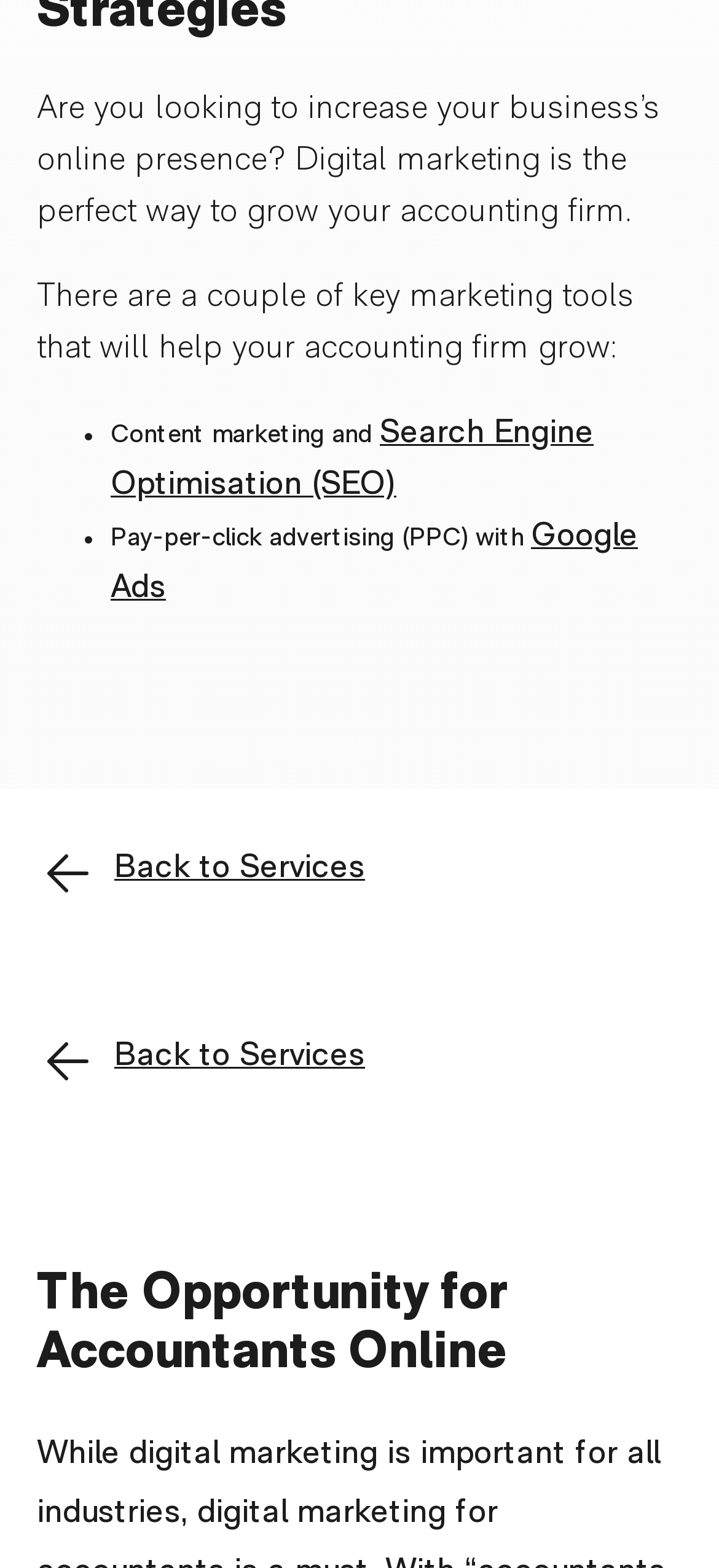Given the element description Browse pre-2017 archives, predict the bounding box coordinates for the UI element in the webpage screenshot. The format should be (top-left x, top-left y, bottom-right x, bottom-right y), and the values should be between 0 and 1.

None